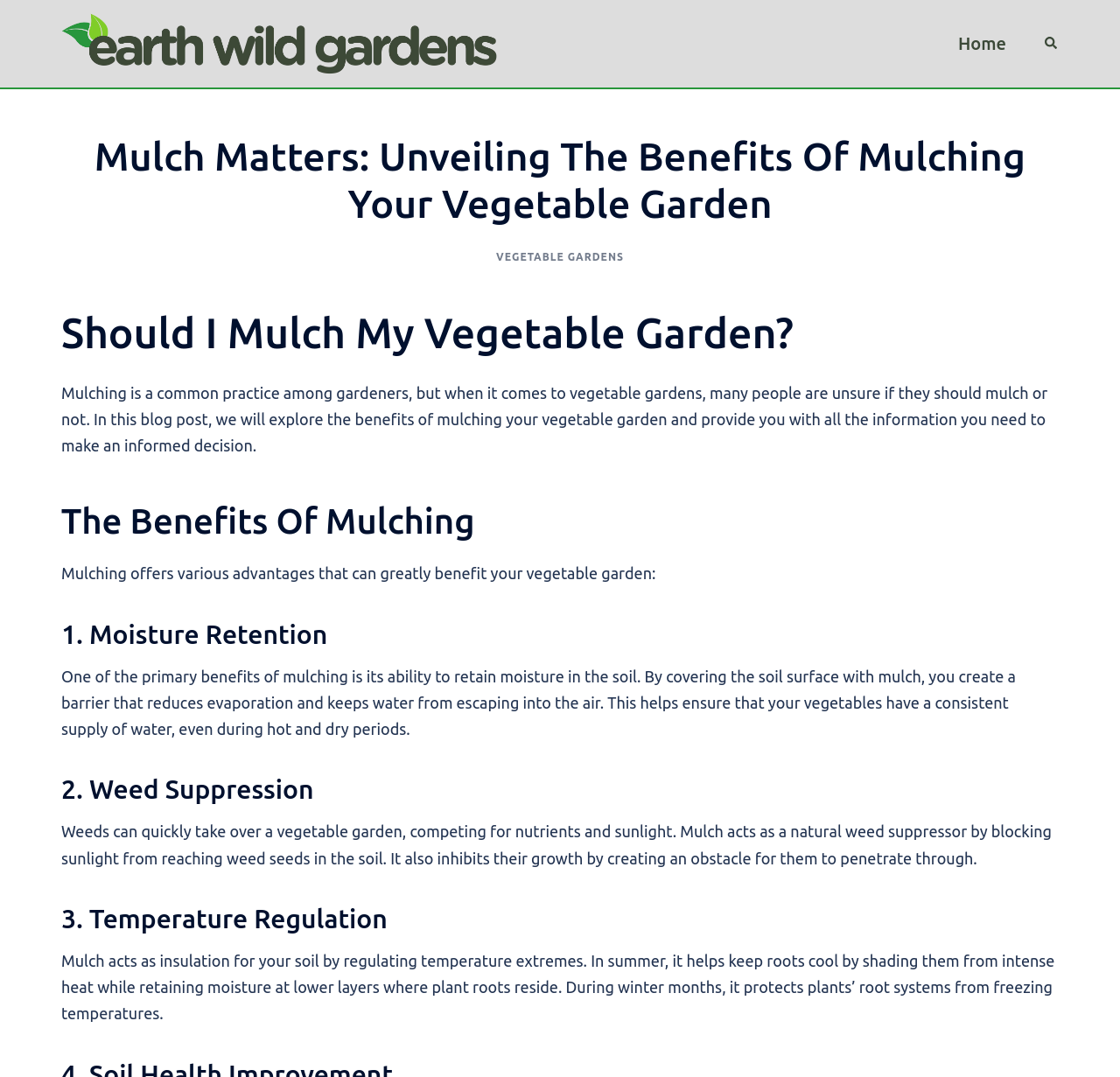What is the principal heading displayed on the webpage?

Mulch Matters: Unveiling The Benefits Of Mulching Your Vegetable Garden